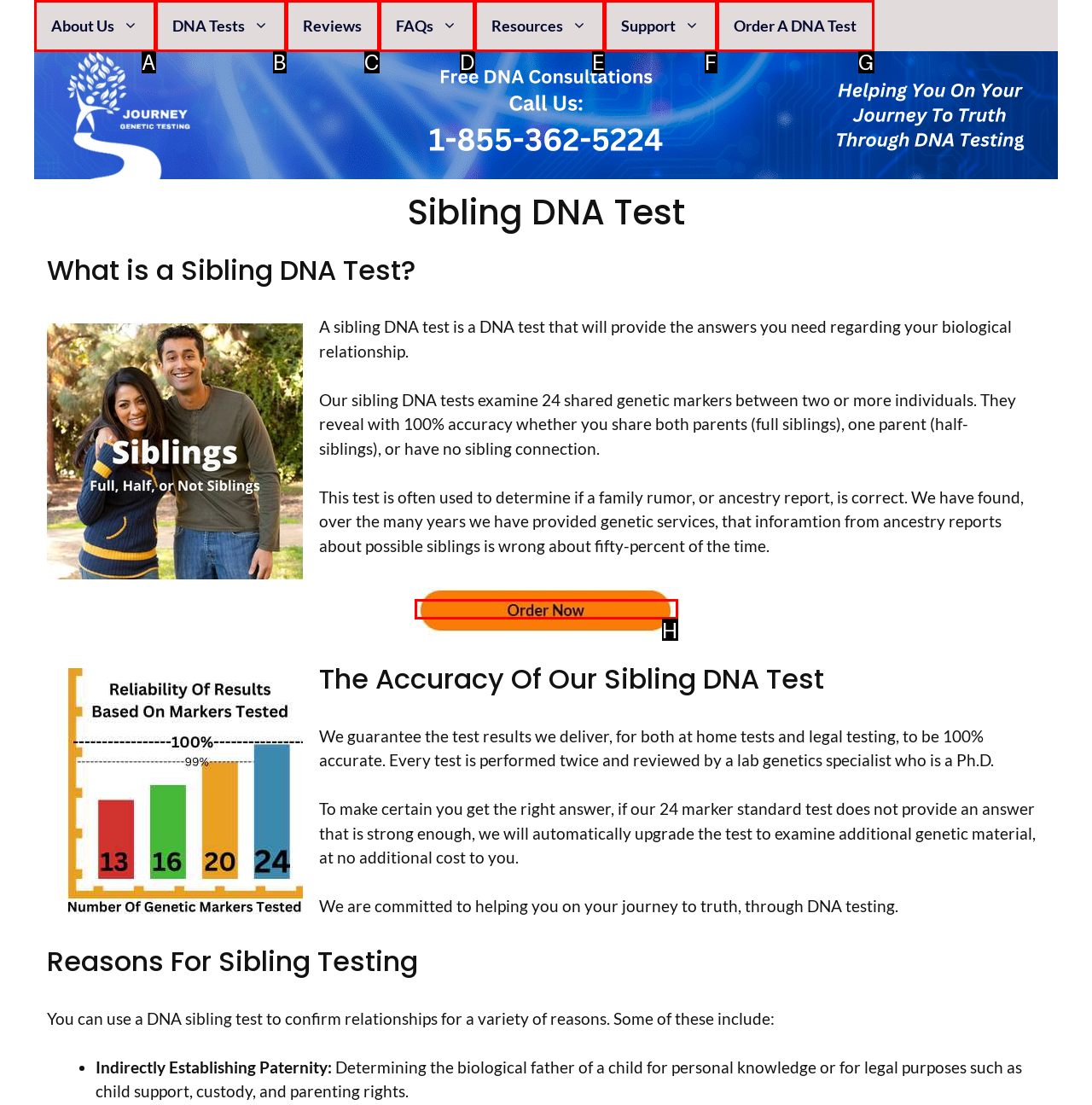Determine which HTML element corresponds to the description: Streaming Tips. Provide the letter of the correct option.

None